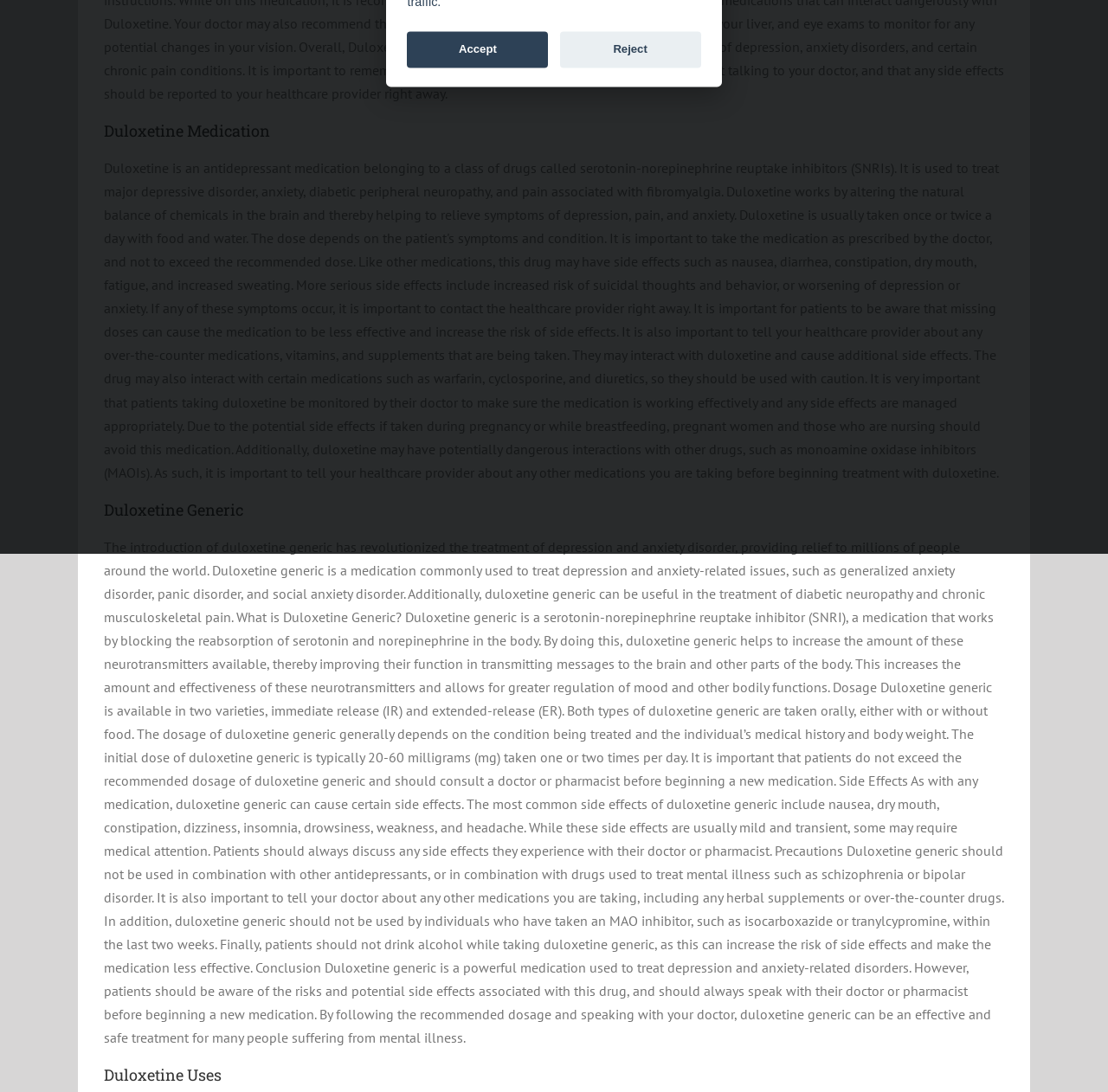Locate the UI element described by Reject in the provided webpage screenshot. Return the bounding box coordinates in the format (top-left x, top-left y, bottom-right x, bottom-right y), ensuring all values are between 0 and 1.

[0.505, 0.029, 0.633, 0.062]